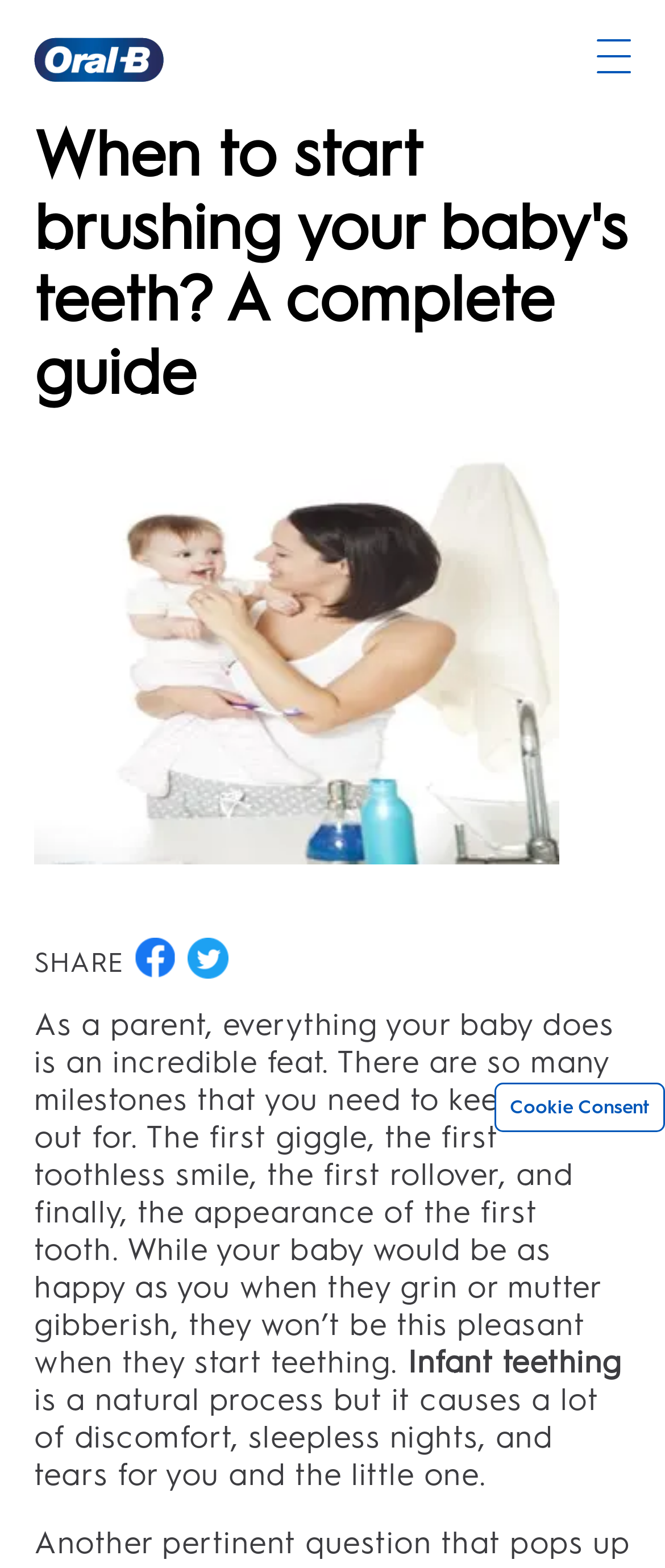Extract the bounding box for the UI element that matches this description: "Cookie Consent".

[0.744, 0.69, 1.0, 0.722]